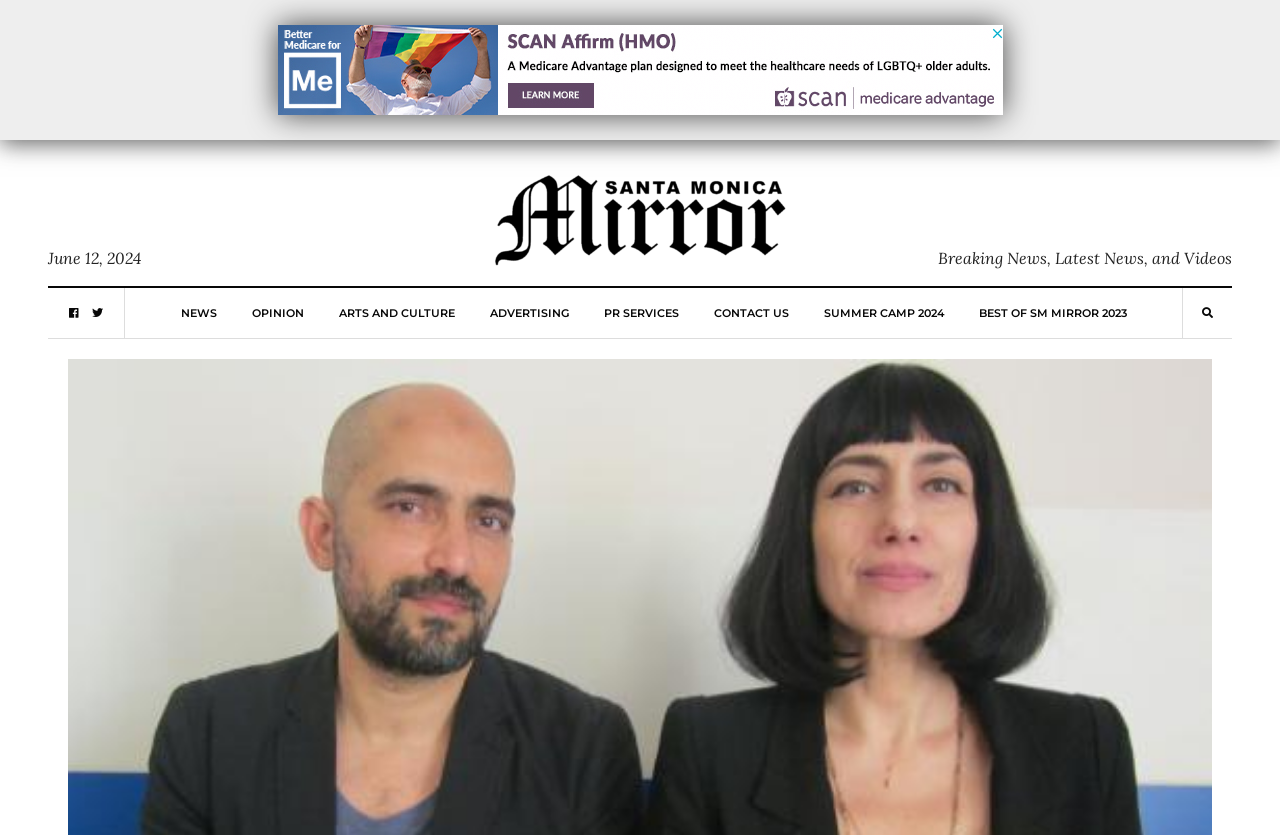Determine the bounding box coordinates (top-left x, top-left y, bottom-right x, bottom-right y) of the UI element described in the following text: alt="SM Mirror"

[0.383, 0.23, 0.617, 0.288]